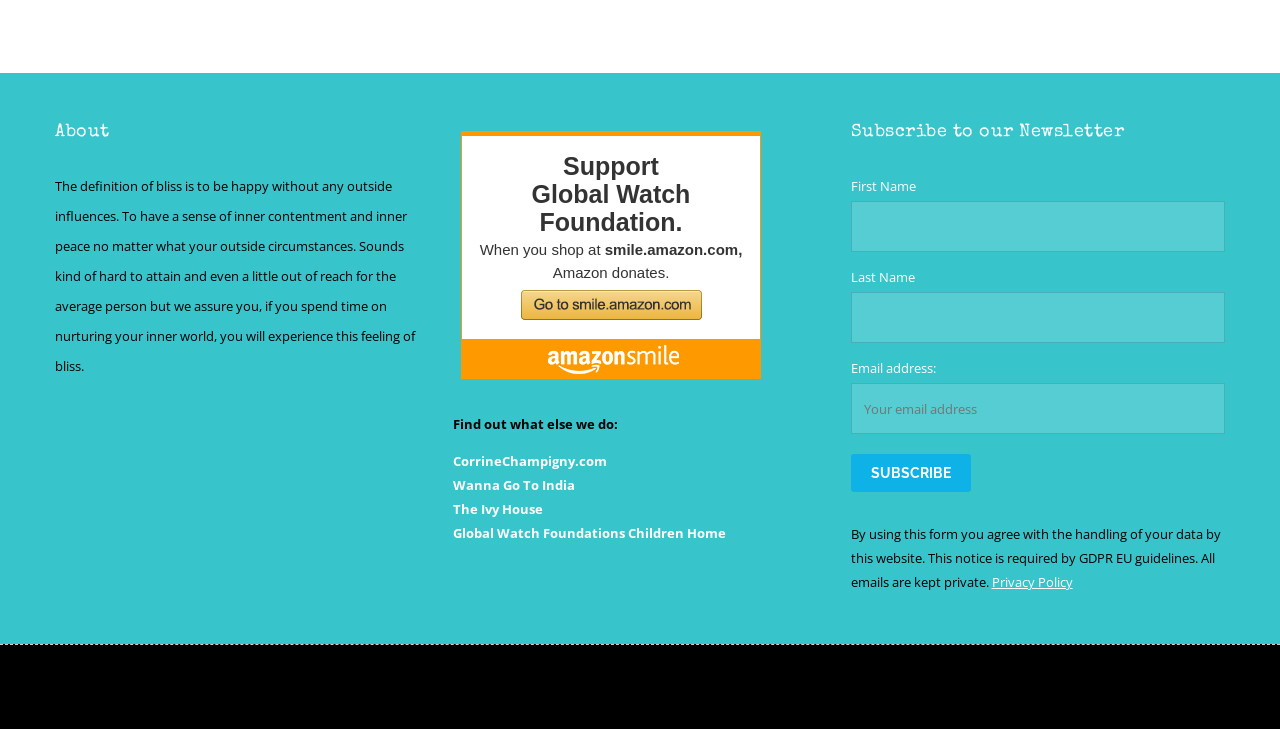Identify the bounding box coordinates of the clickable section necessary to follow the following instruction: "Enter your first name". The coordinates should be presented as four float numbers from 0 to 1, i.e., [left, top, right, bottom].

[0.665, 0.275, 0.957, 0.345]